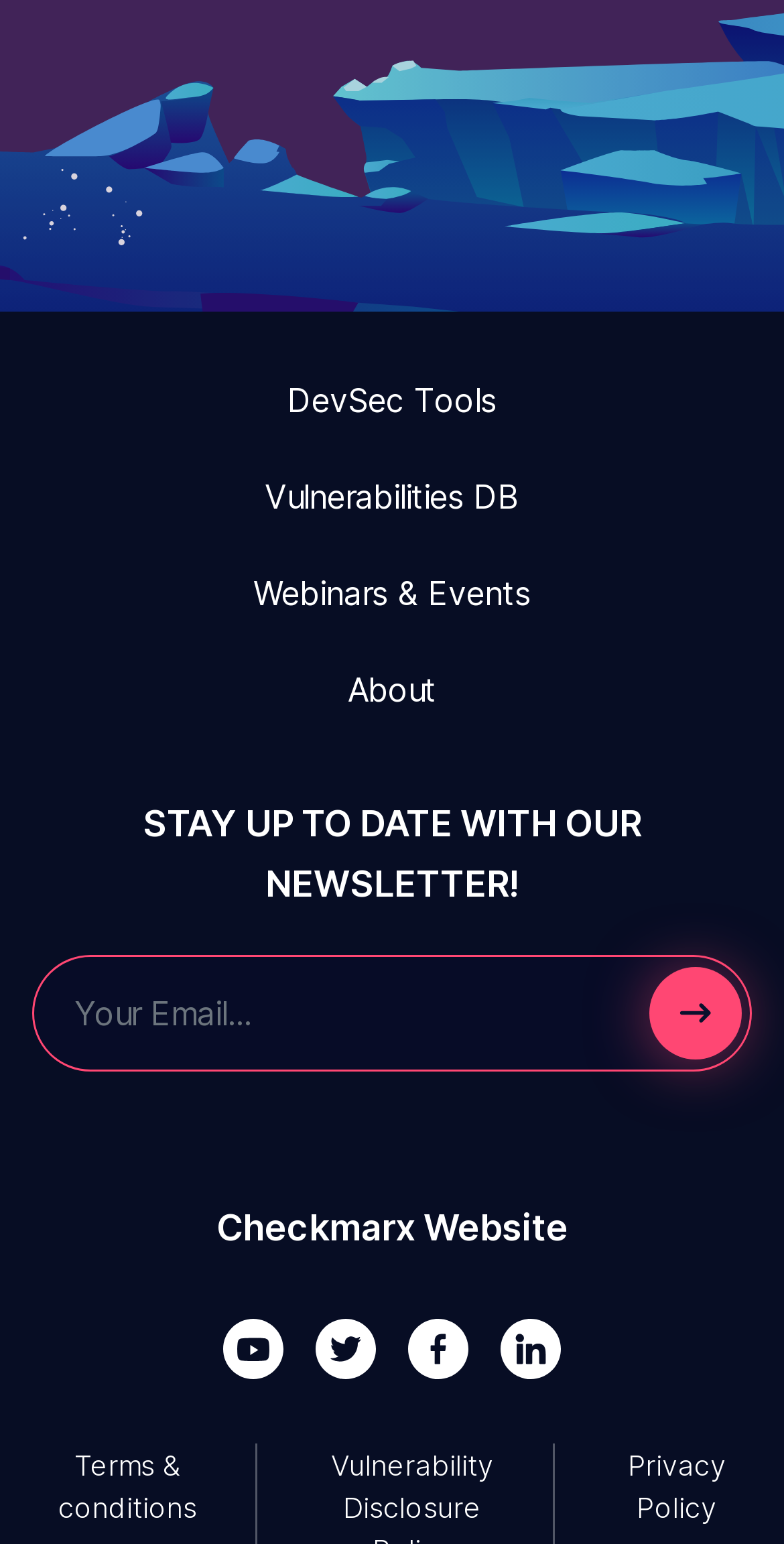Determine the bounding box coordinates of the clickable area required to perform the following instruction: "Follow on Youtube". The coordinates should be represented as four float numbers between 0 and 1: [left, top, right, bottom].

[0.285, 0.858, 0.362, 0.886]